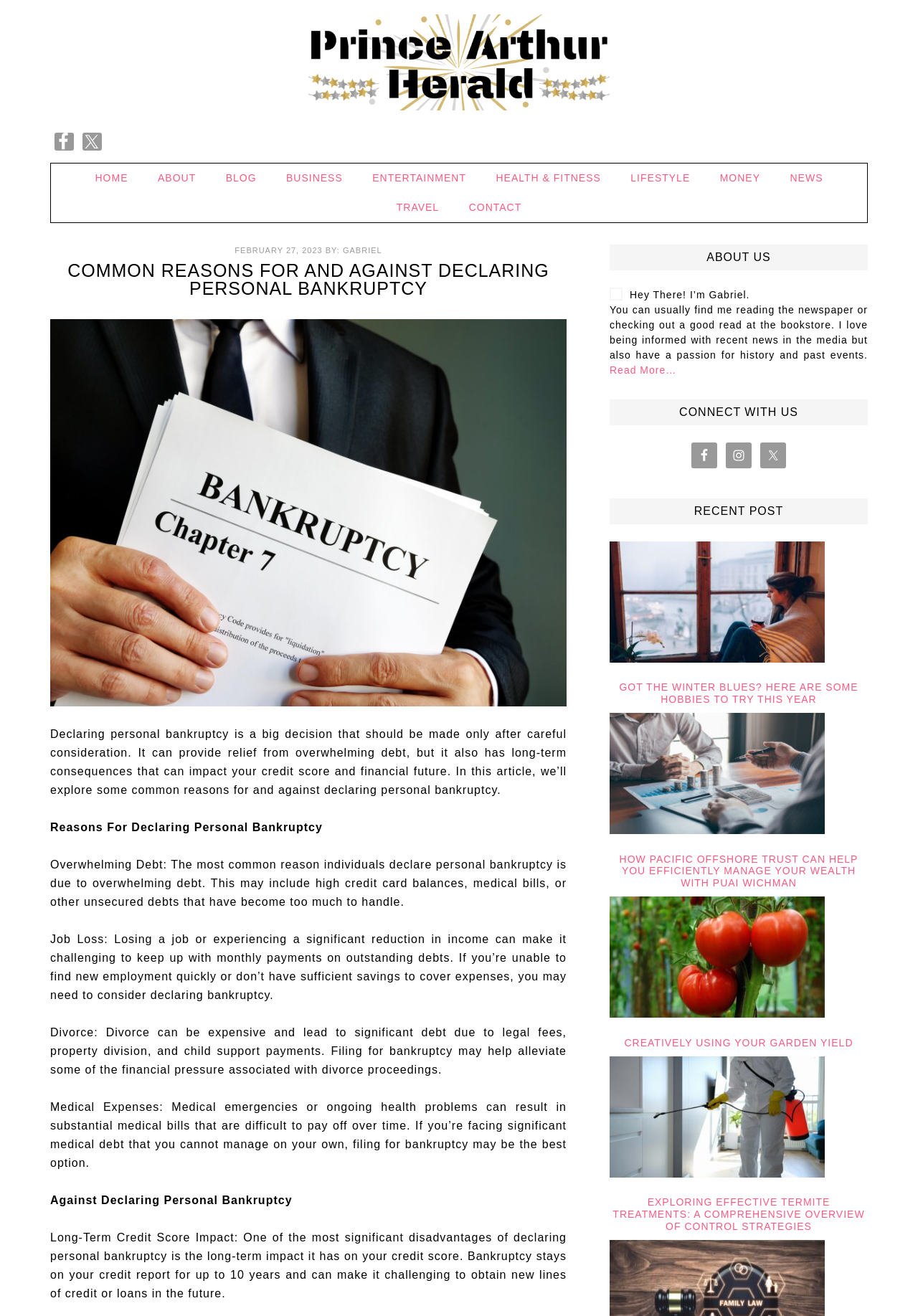Please study the image and answer the question comprehensively:
What is the category of the article 'Creatively Using Your Garden Yield'?

The article 'Creatively Using Your Garden Yield' is categorized under LIFESTYLE, which is one of the navigation links present at the top of the webpage.